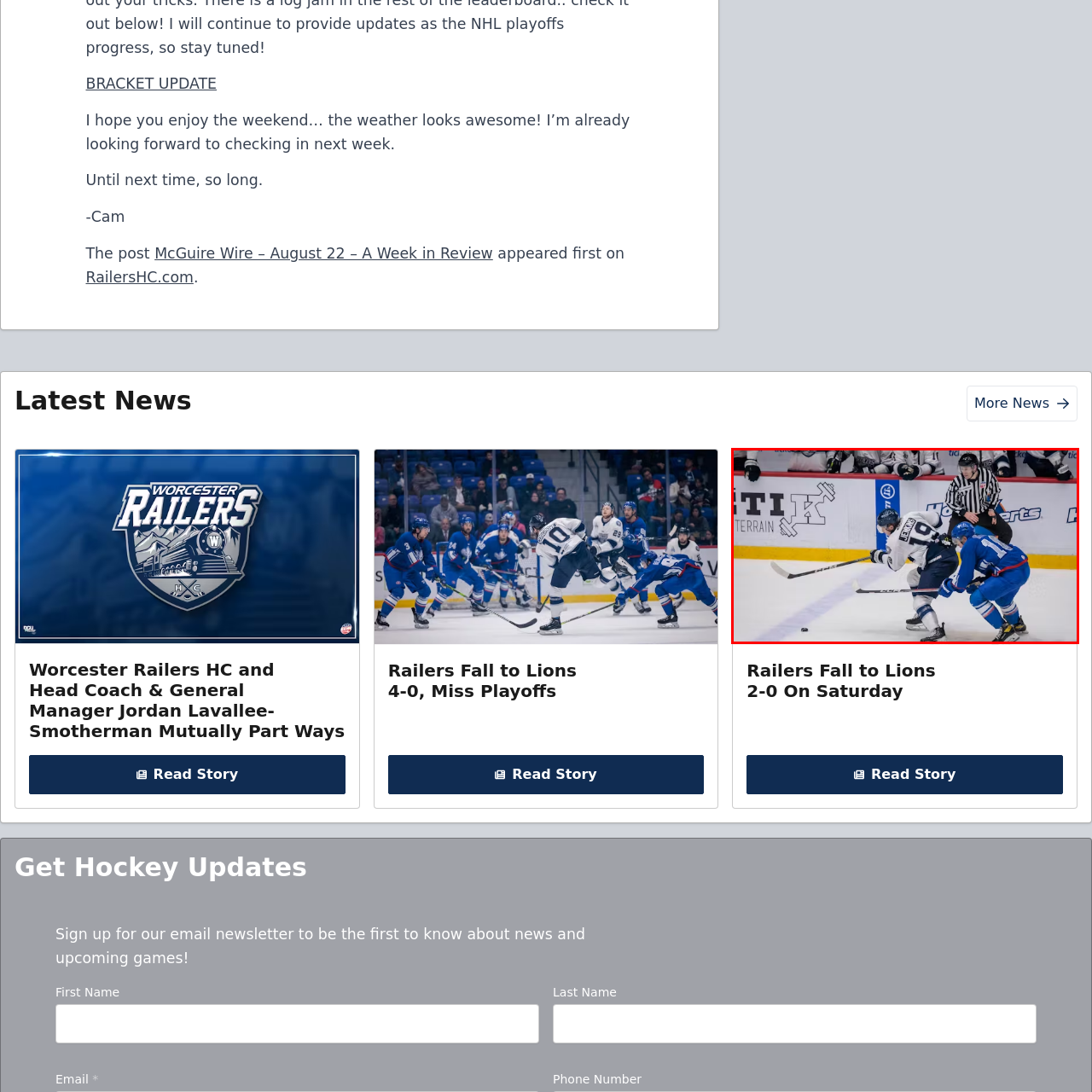Direct your attention to the image contained by the red frame and provide a detailed response to the following question, utilizing the visual data from the image:
What is the referee doing in the background?

According to the caption, the referee is closely monitoring the play in the background, ensuring that the game is being played fairly and according to the rules.